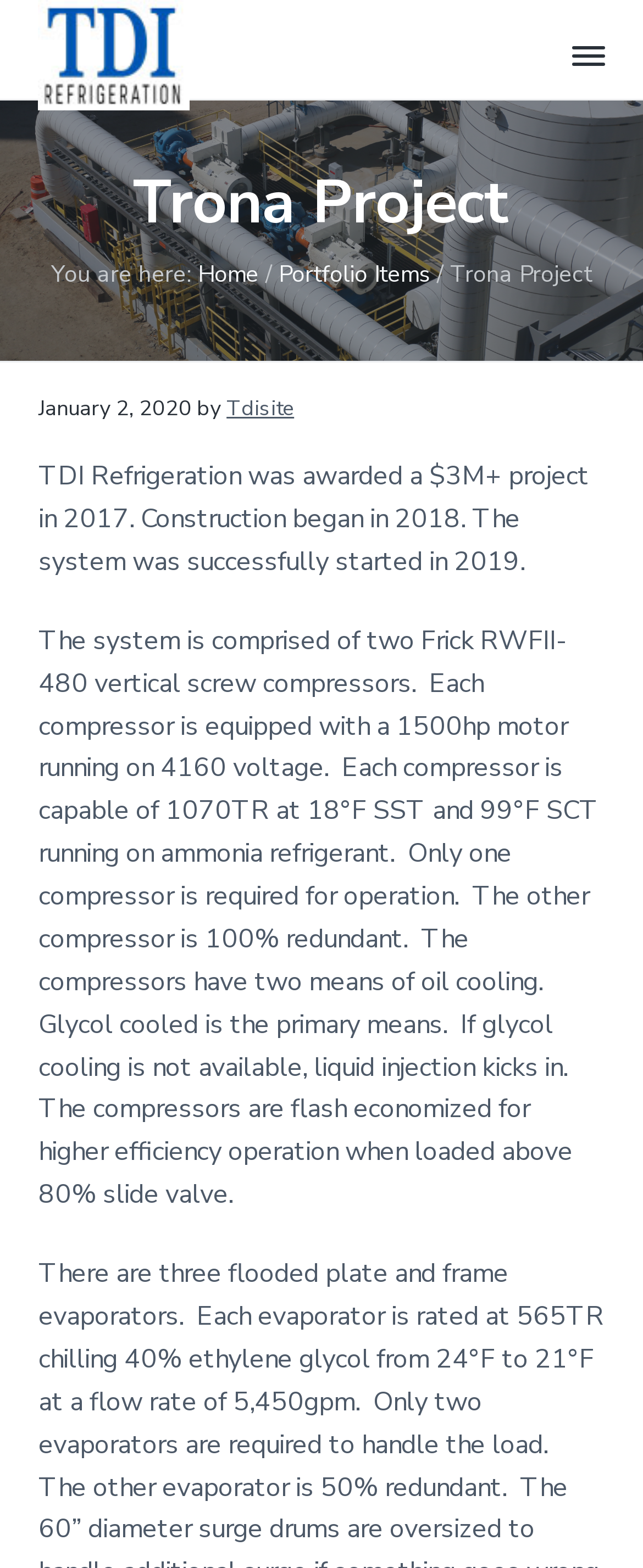Utilize the details in the image to thoroughly answer the following question: What is the company name?

I found the answer by looking at the link element with the text 'TDI Refrigeration' which is located at the top of the webpage, and also by looking at the image element with the same text.